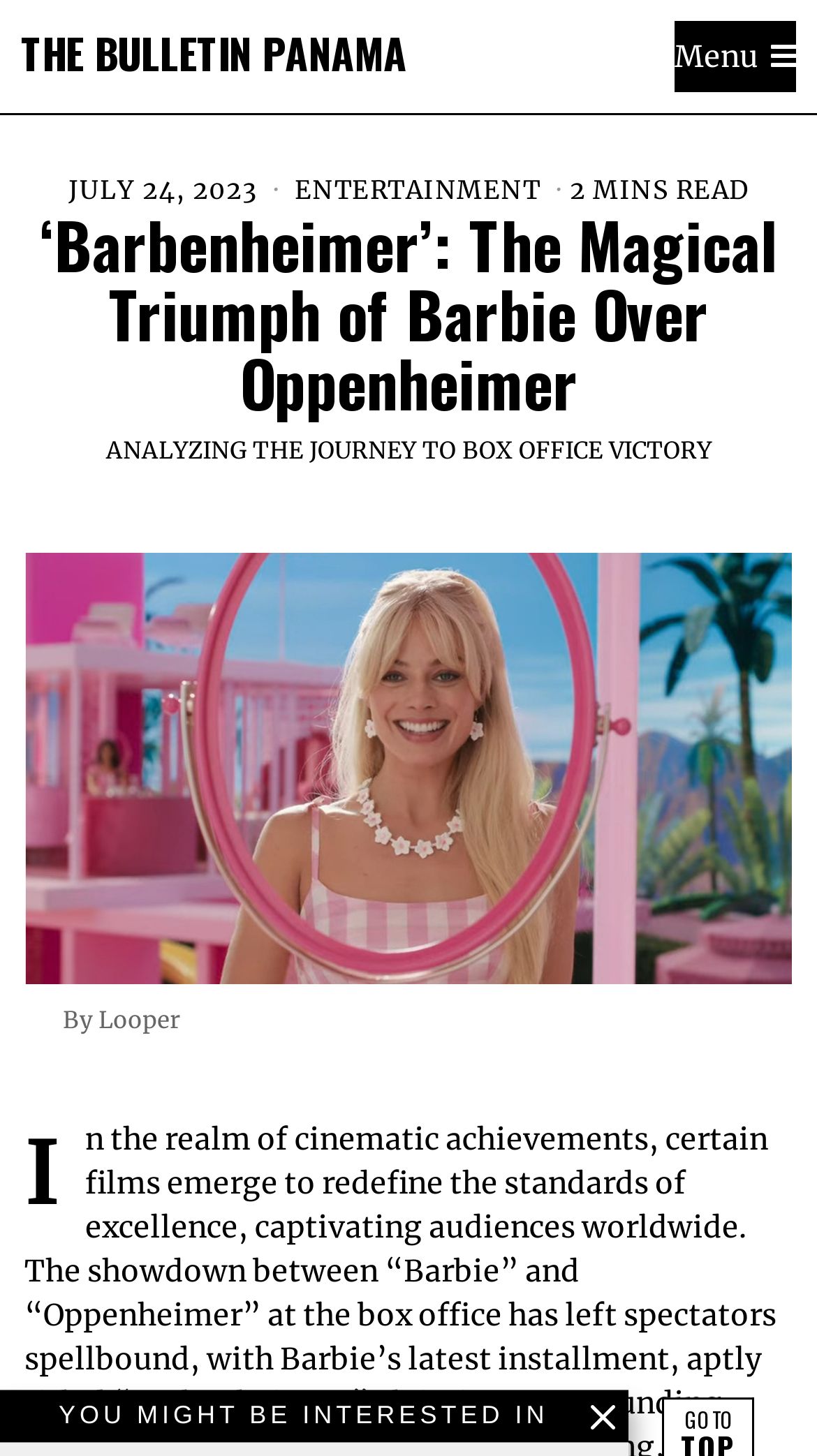Find the primary header on the webpage and provide its text.

‘Barbenheimer’: The Magical Triumph of Barbie Over Oppenheimer